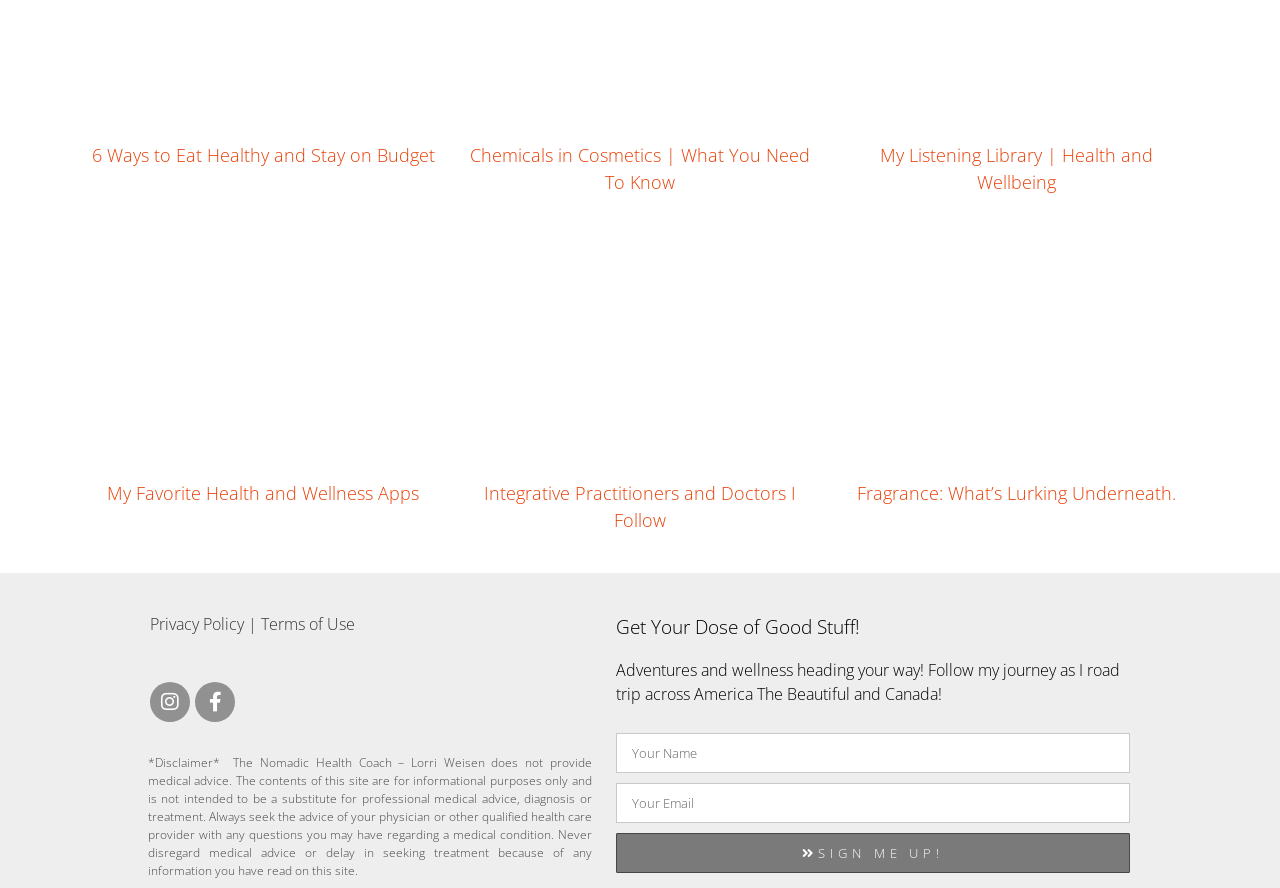How many social media links are at the bottom?
Look at the image and respond with a one-word or short-phrase answer.

2